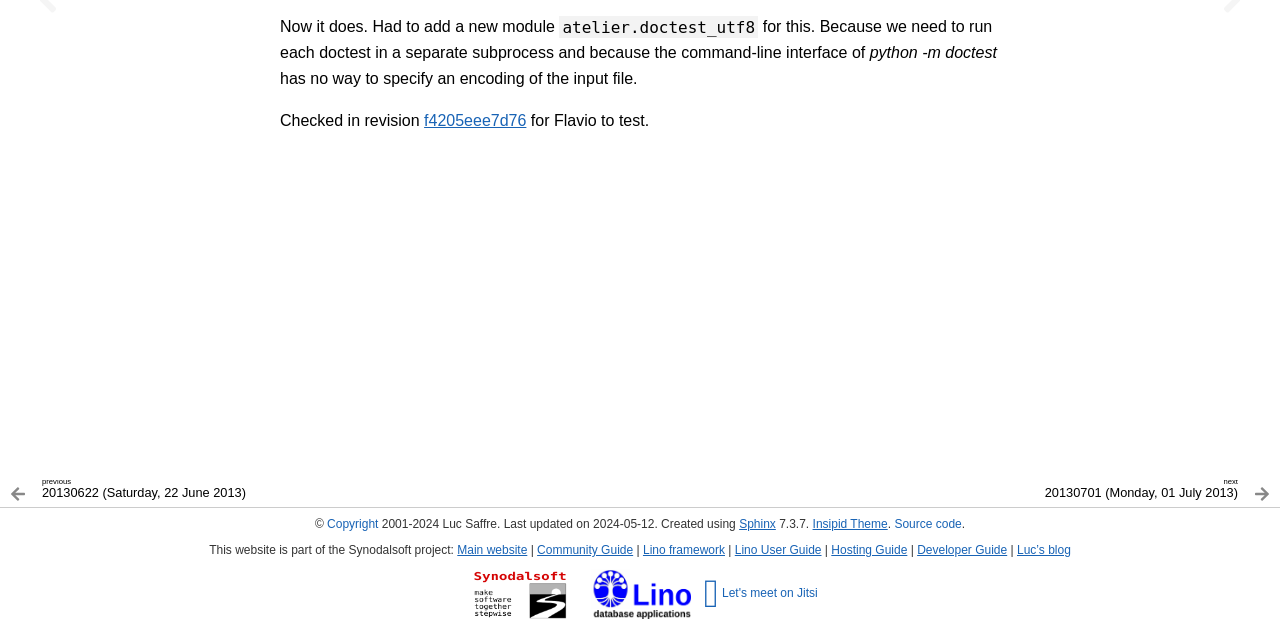Locate the bounding box for the described UI element: "Hosting Guide". Ensure the coordinates are four float numbers between 0 and 1, formatted as [left, top, right, bottom].

[0.649, 0.848, 0.709, 0.87]